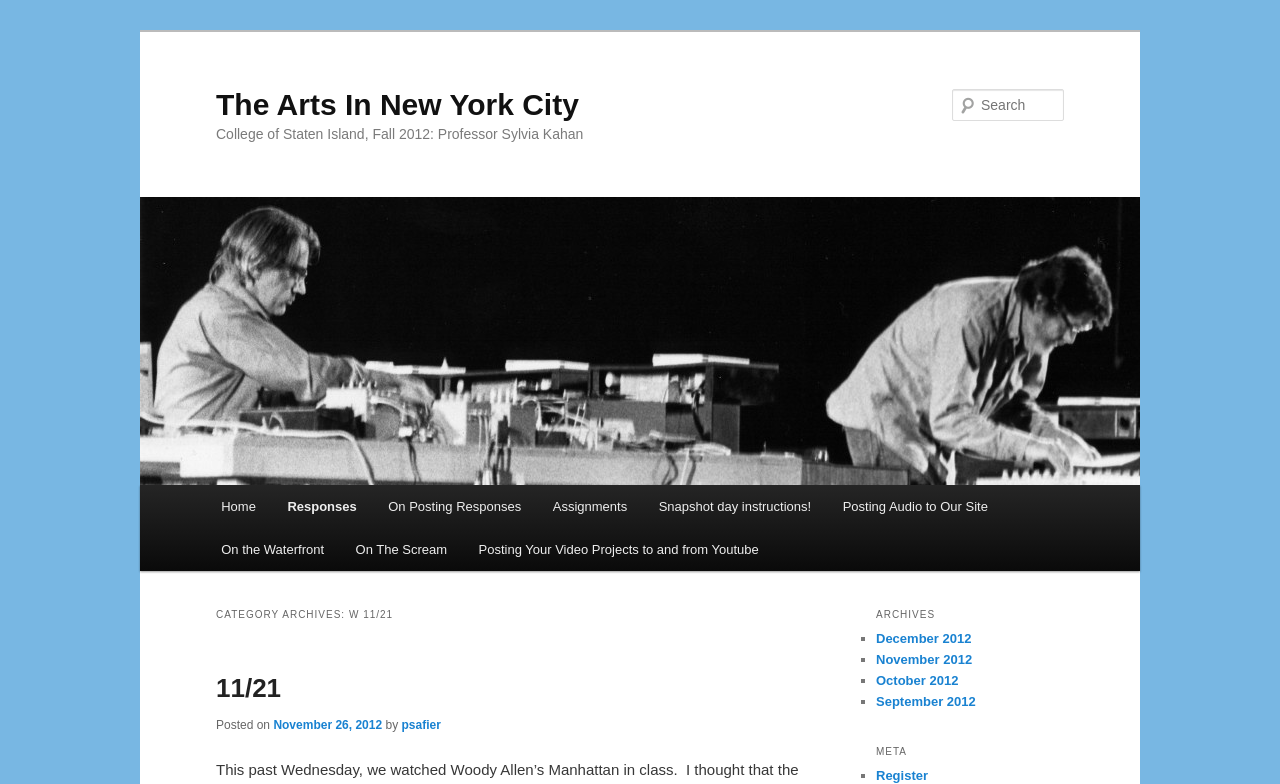What is the category of the archives?
Look at the screenshot and respond with one word or a short phrase.

W 11/21